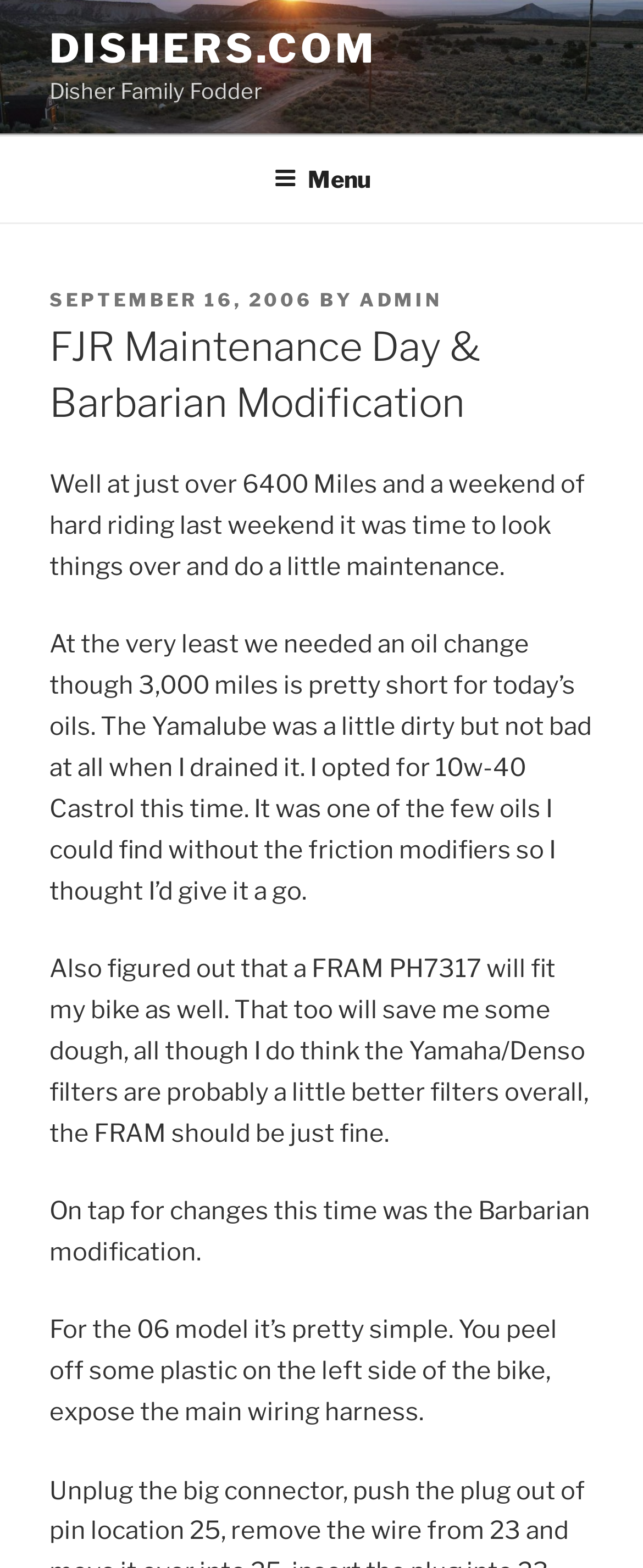Determine the bounding box of the UI component based on this description: "admin". The bounding box coordinates should be four float values between 0 and 1, i.e., [left, top, right, bottom].

[0.559, 0.184, 0.687, 0.199]